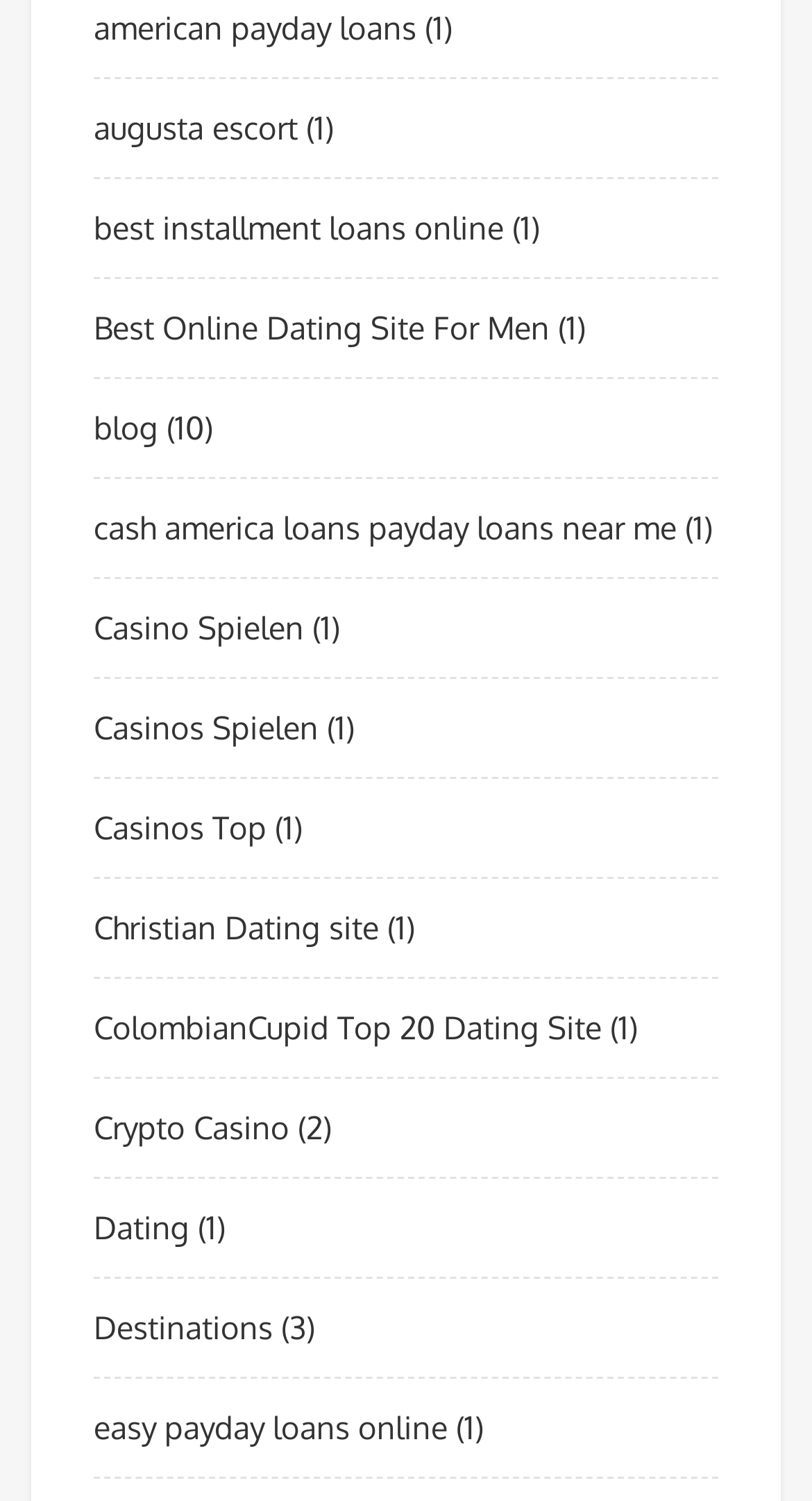How many StaticText elements are on the webpage?
Respond with a short answer, either a single word or a phrase, based on the image.

7